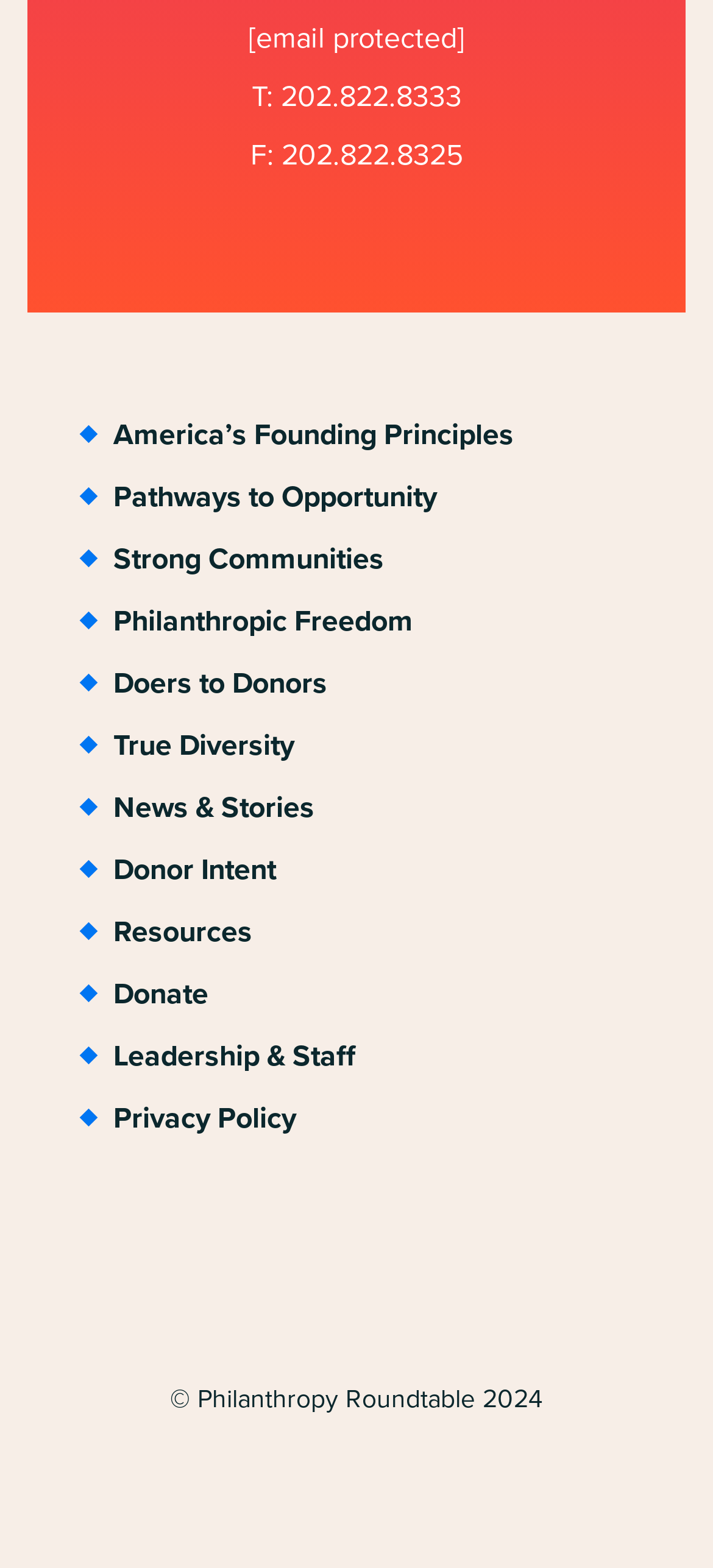Find the bounding box coordinates for the HTML element described in this sentence: "Link to Twitter". Provide the coordinates as four float numbers between 0 and 1, in the format [left, top, right, bottom].

[0.531, 0.78, 0.649, 0.833]